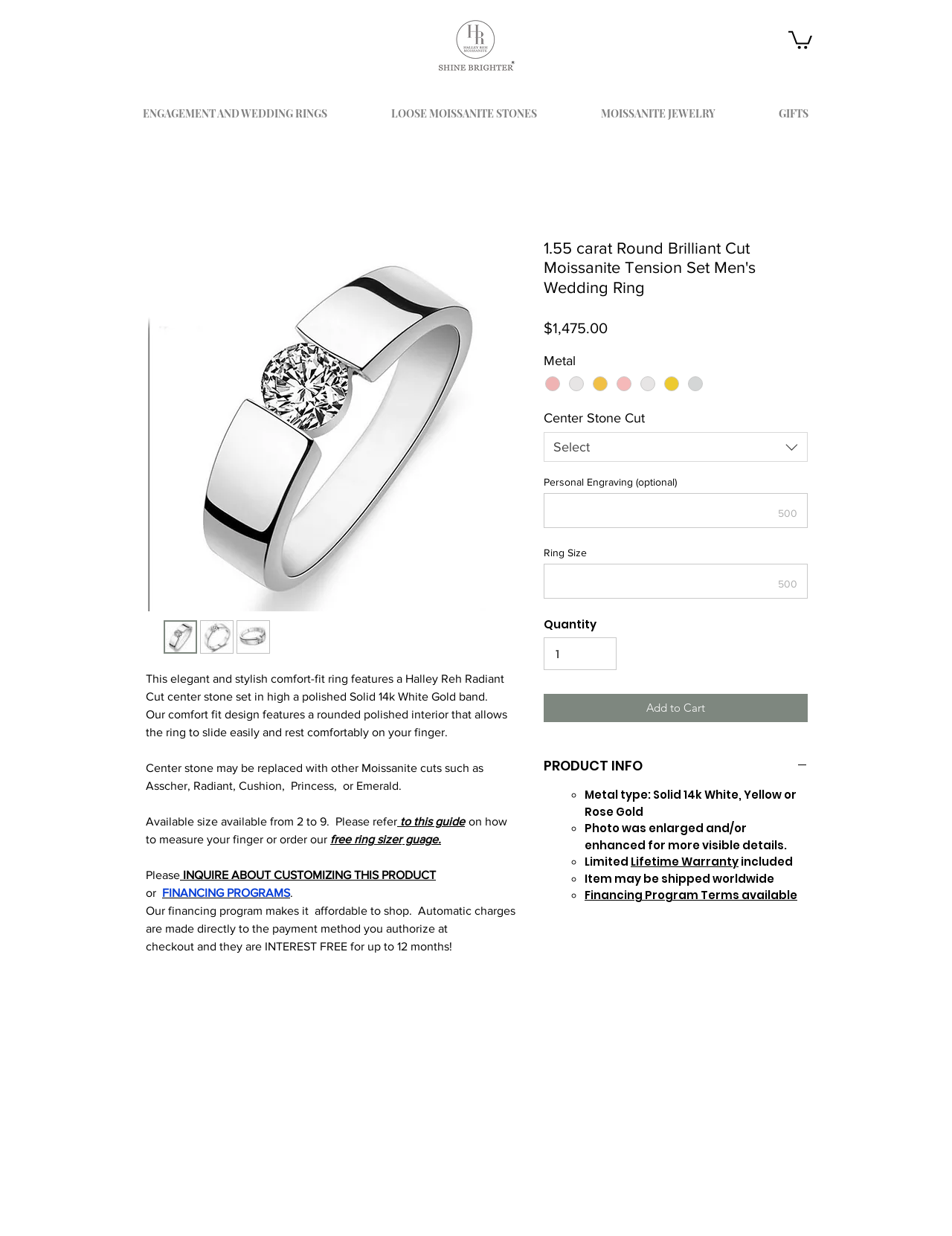Determine the bounding box coordinates of the clickable region to follow the instruction: "View the 1.55 carat Round Brilliant Cut Moissanite Tension Set Men's Wedding Ring image".

[0.154, 0.194, 0.545, 0.495]